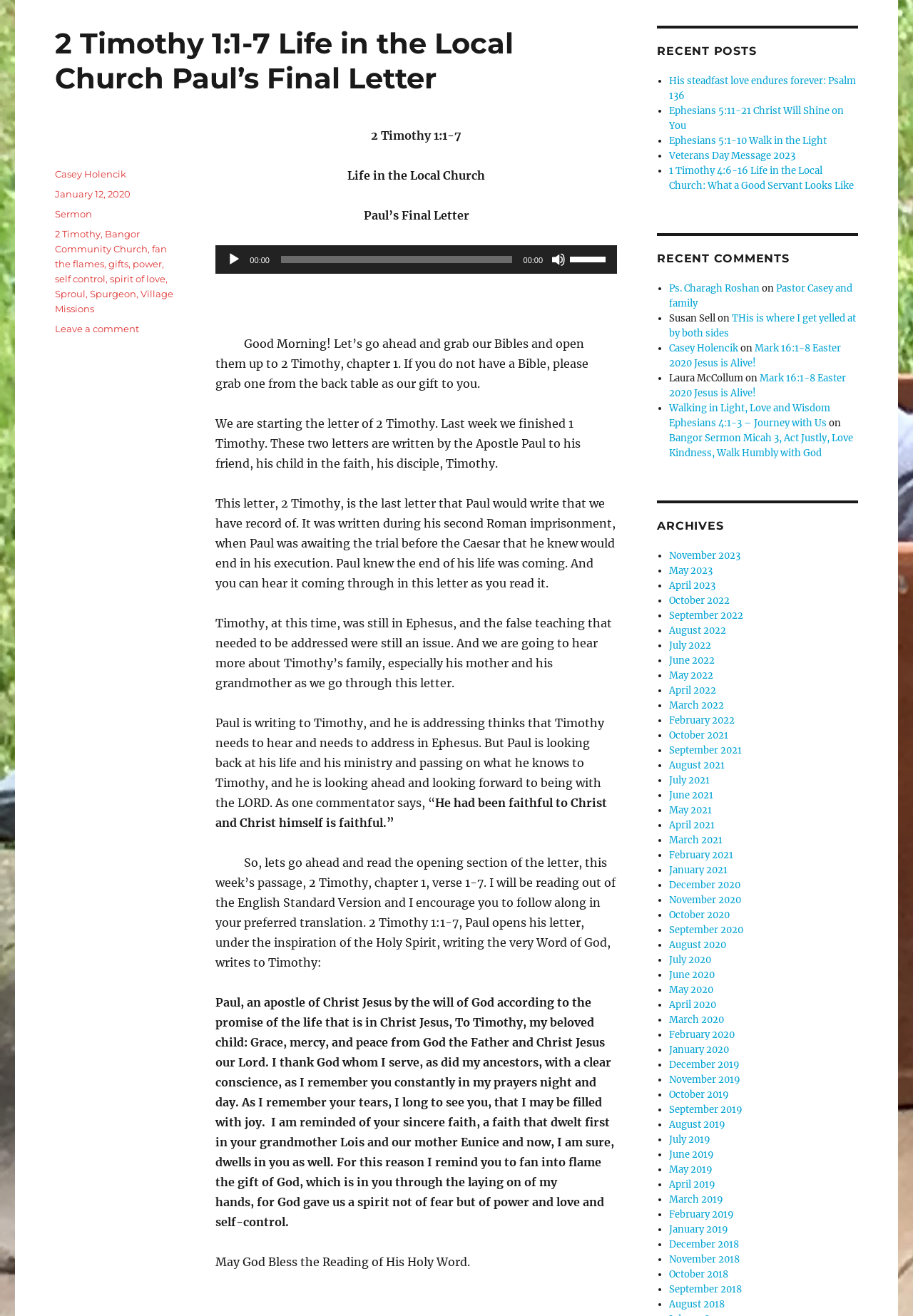What is the function of the slider below the 'Play' button?
Using the visual information from the image, give a one-word or short-phrase answer.

Time Slider